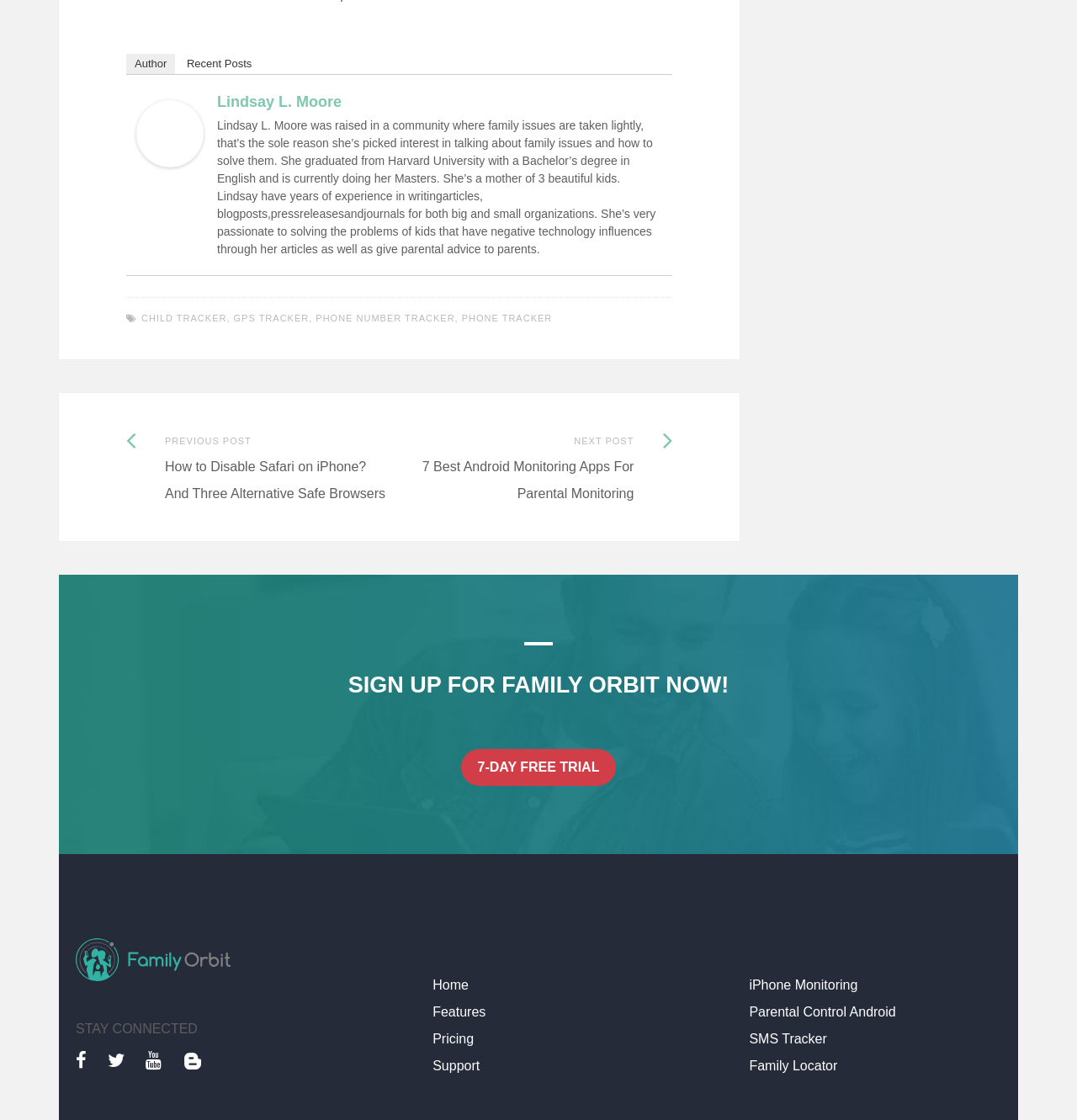Locate the bounding box coordinates of the clickable element to fulfill the following instruction: "click on the author link". Provide the coordinates as four float numbers between 0 and 1 in the format [left, top, right, bottom].

[0.117, 0.048, 0.163, 0.066]